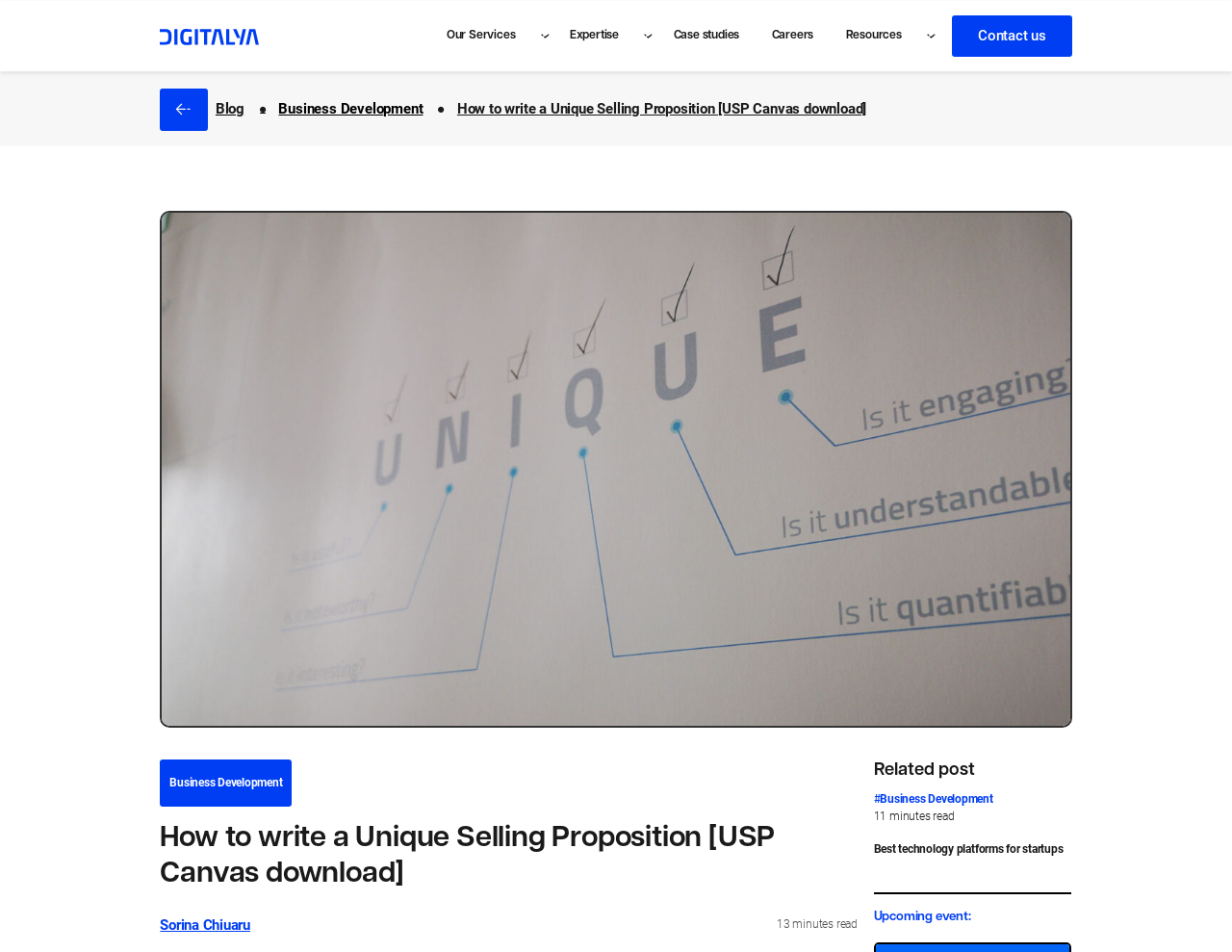Determine the bounding box coordinates of the region I should click to achieve the following instruction: "Contact us through the link". Ensure the bounding box coordinates are four float numbers between 0 and 1, i.e., [left, top, right, bottom].

[0.773, 0.016, 0.87, 0.06]